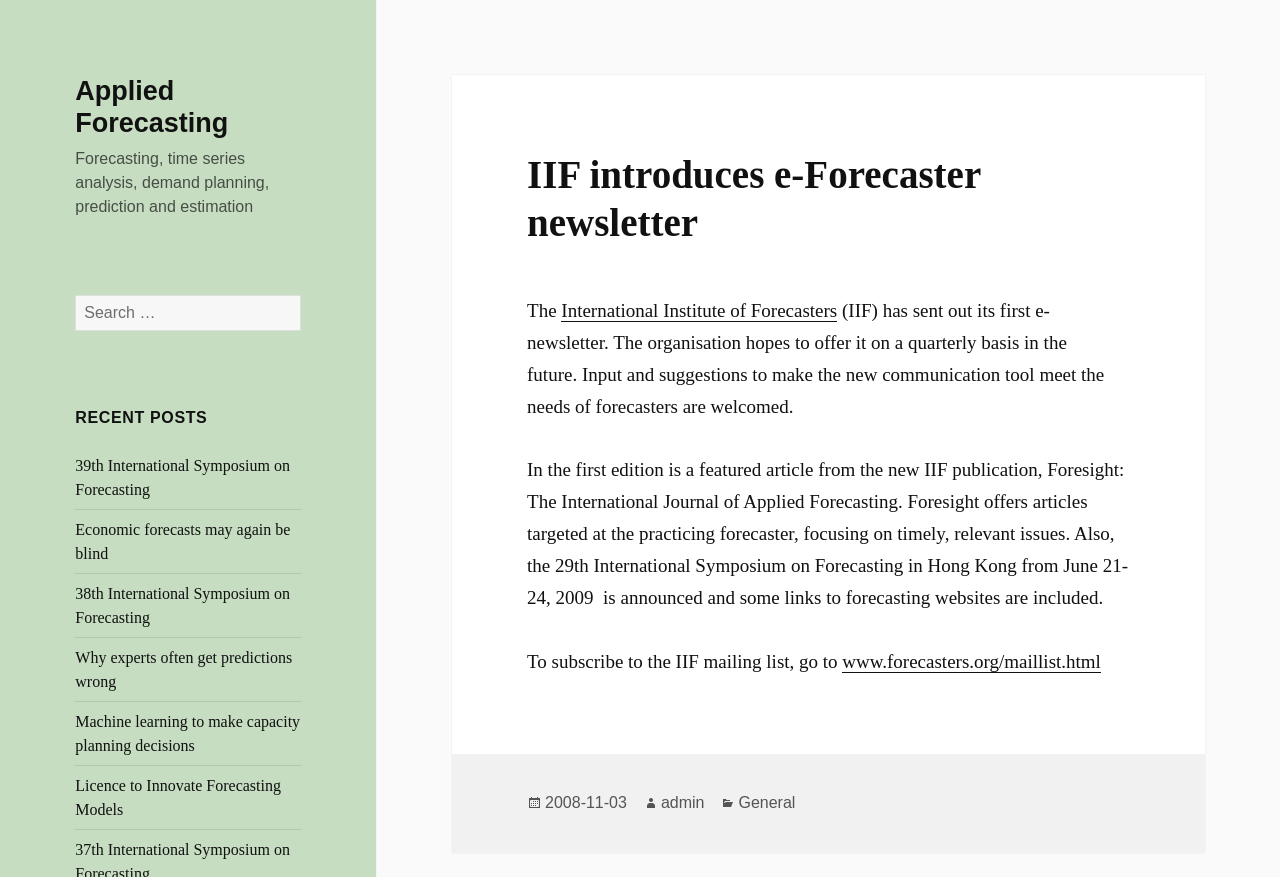What is the name of the newsletter introduced by IIF? Please answer the question using a single word or phrase based on the image.

e-Forecaster